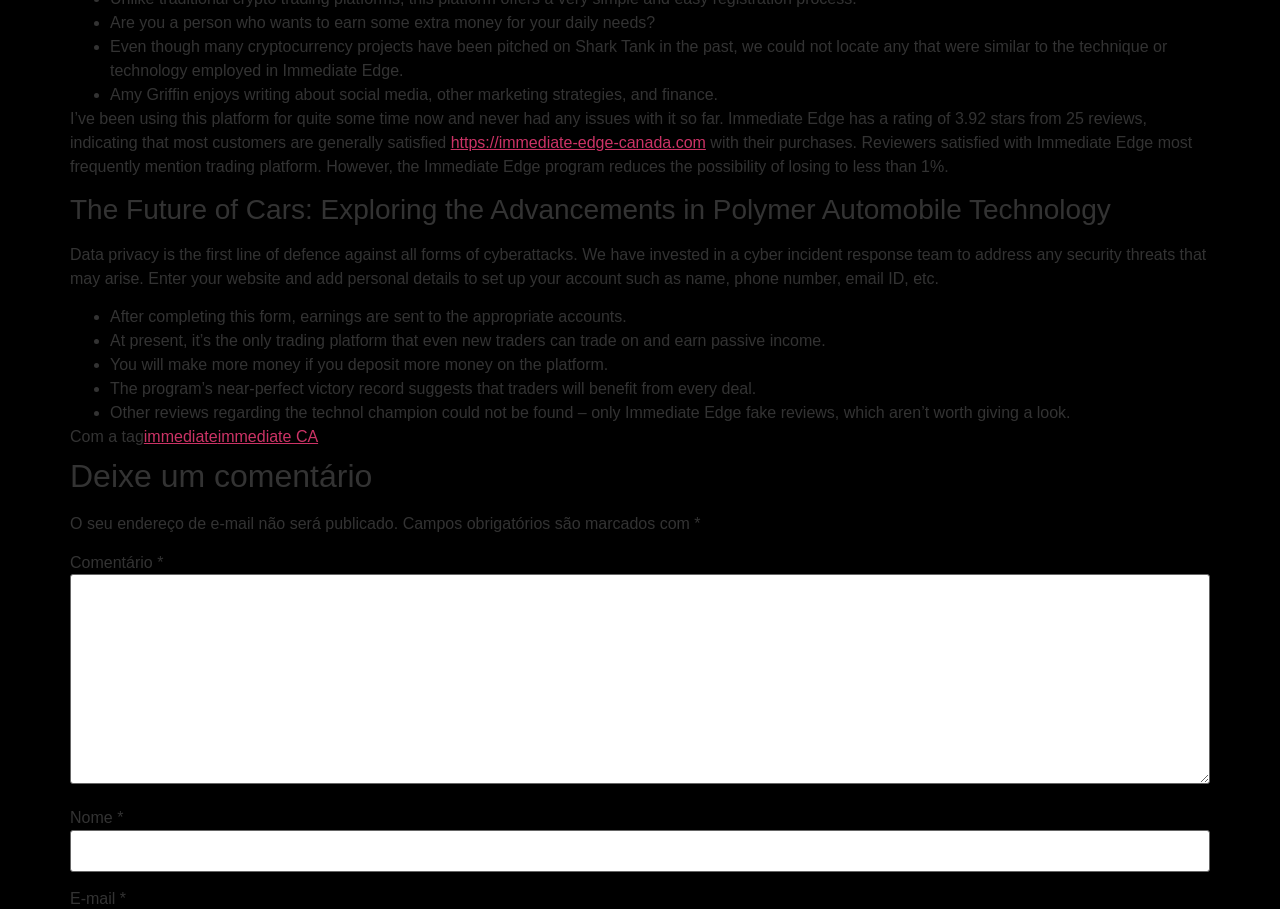Find the bounding box of the web element that fits this description: "parent_node: Nome * name="author"".

[0.055, 0.913, 0.945, 0.959]